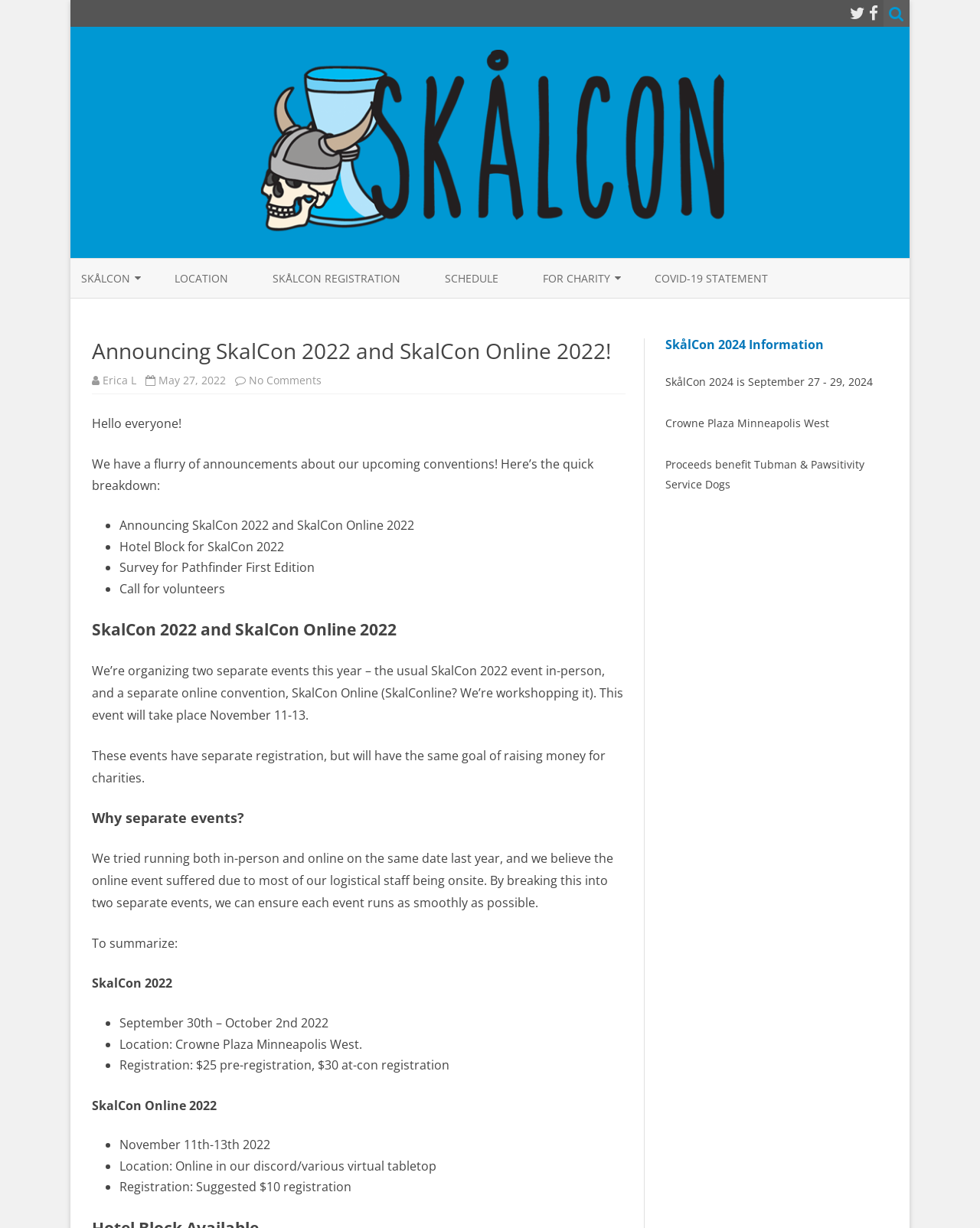Identify the bounding box coordinates of the element to click to follow this instruction: 'View the 'SKÅLCON REGISTRATION' page'. Ensure the coordinates are four float values between 0 and 1, provided as [left, top, right, bottom].

[0.278, 0.21, 0.409, 0.243]